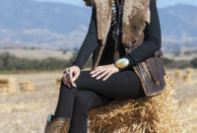Give a concise answer of one word or phrase to the question: 
What is the dominant color of the outfit?

Black